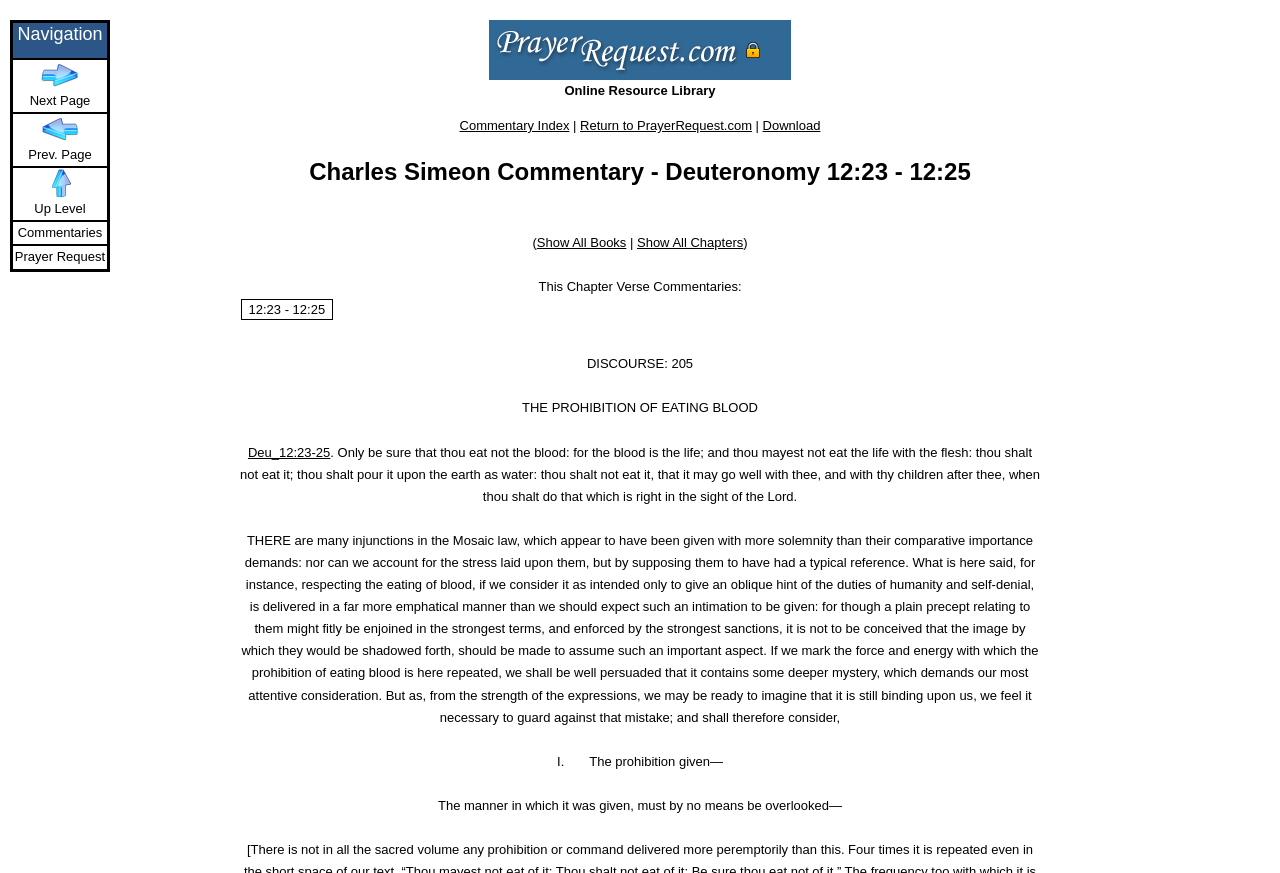Please specify the bounding box coordinates of the element that should be clicked to execute the given instruction: 'Show all books'. Ensure the coordinates are four float numbers between 0 and 1, expressed as [left, top, right, bottom].

[0.419, 0.269, 0.489, 0.286]